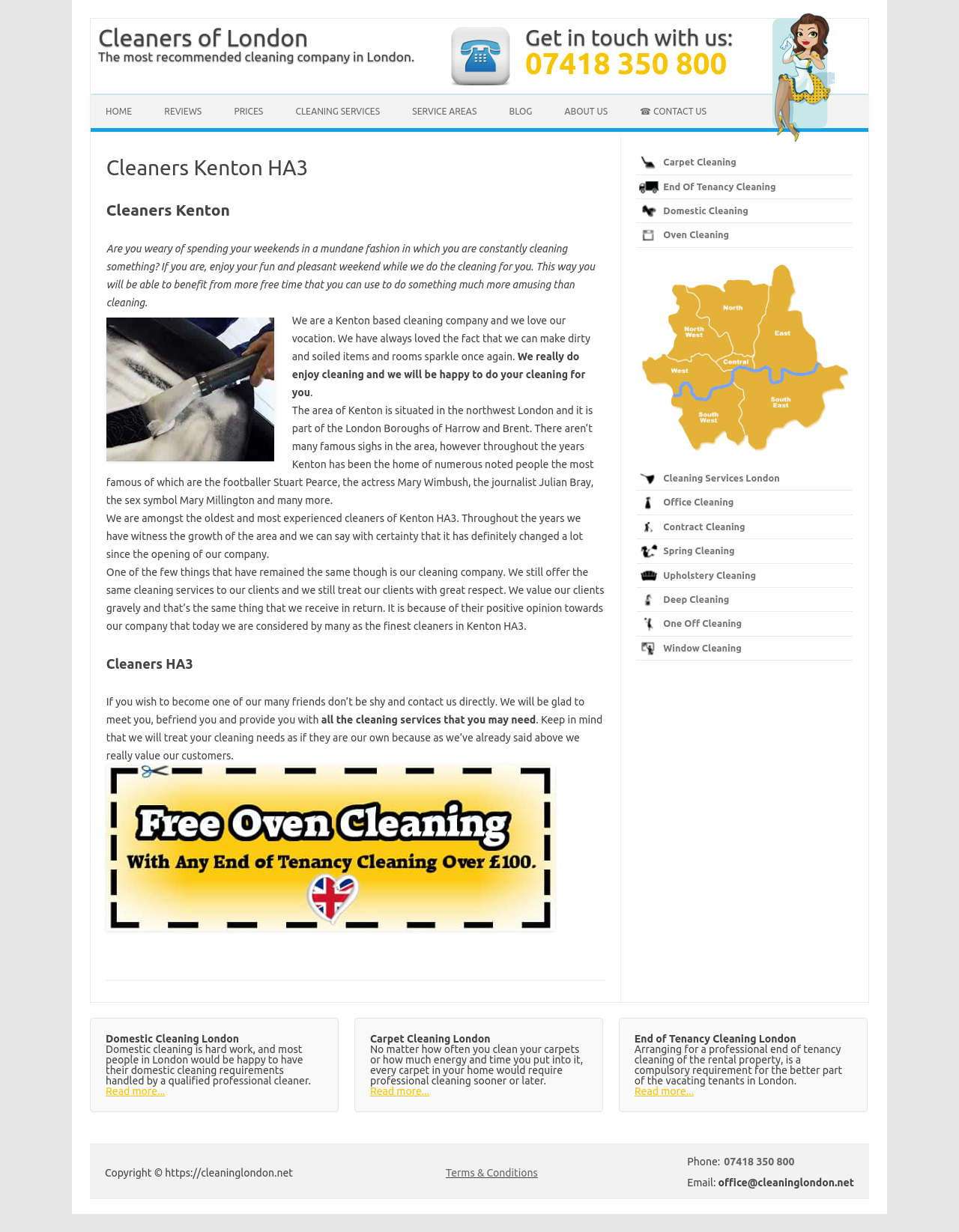Locate the bounding box coordinates of the area you need to click to fulfill this instruction: 'Click the 'HOME' link'. The coordinates must be in the form of four float numbers ranging from 0 to 1: [left, top, right, bottom].

[0.095, 0.077, 0.153, 0.104]